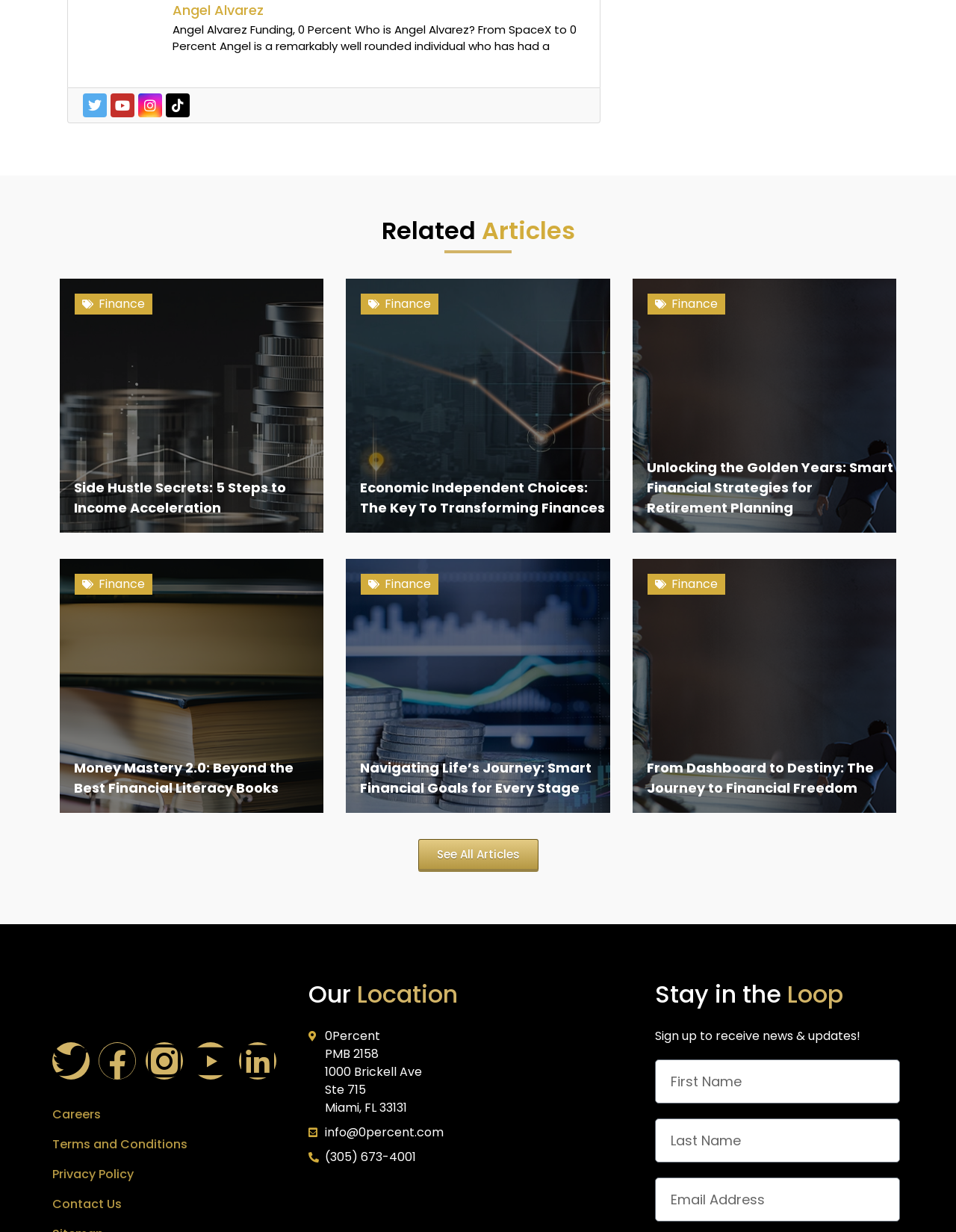Locate the UI element described by Privacy Policy in the provided webpage screenshot. Return the bounding box coordinates in the format (top-left x, top-left y, bottom-right x, bottom-right y), ensuring all values are between 0 and 1.

[0.055, 0.941, 0.14, 0.966]